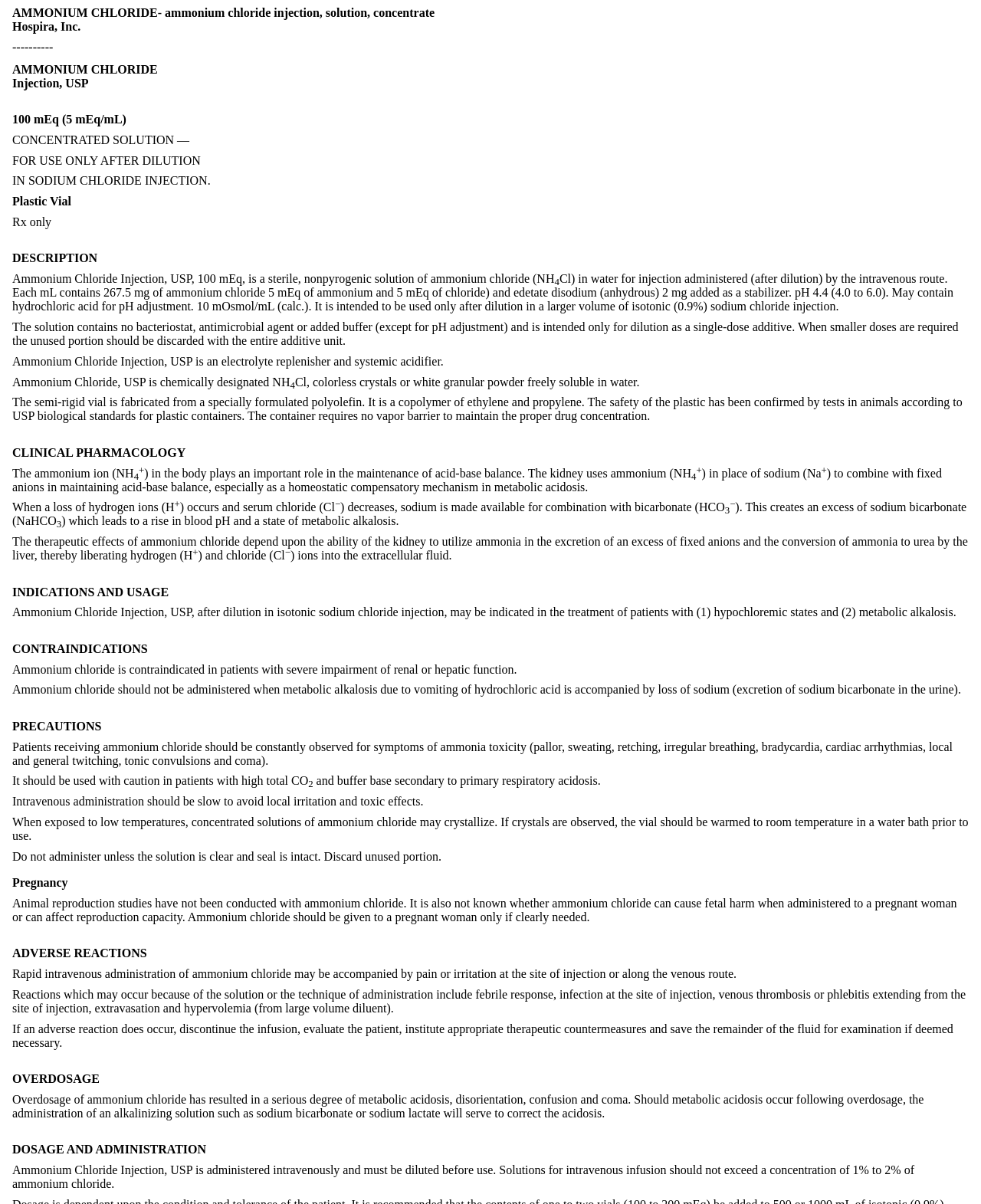Extract the top-level heading from the webpage and provide its text.

AMMONIUM CHLORIDE
Injection, USP